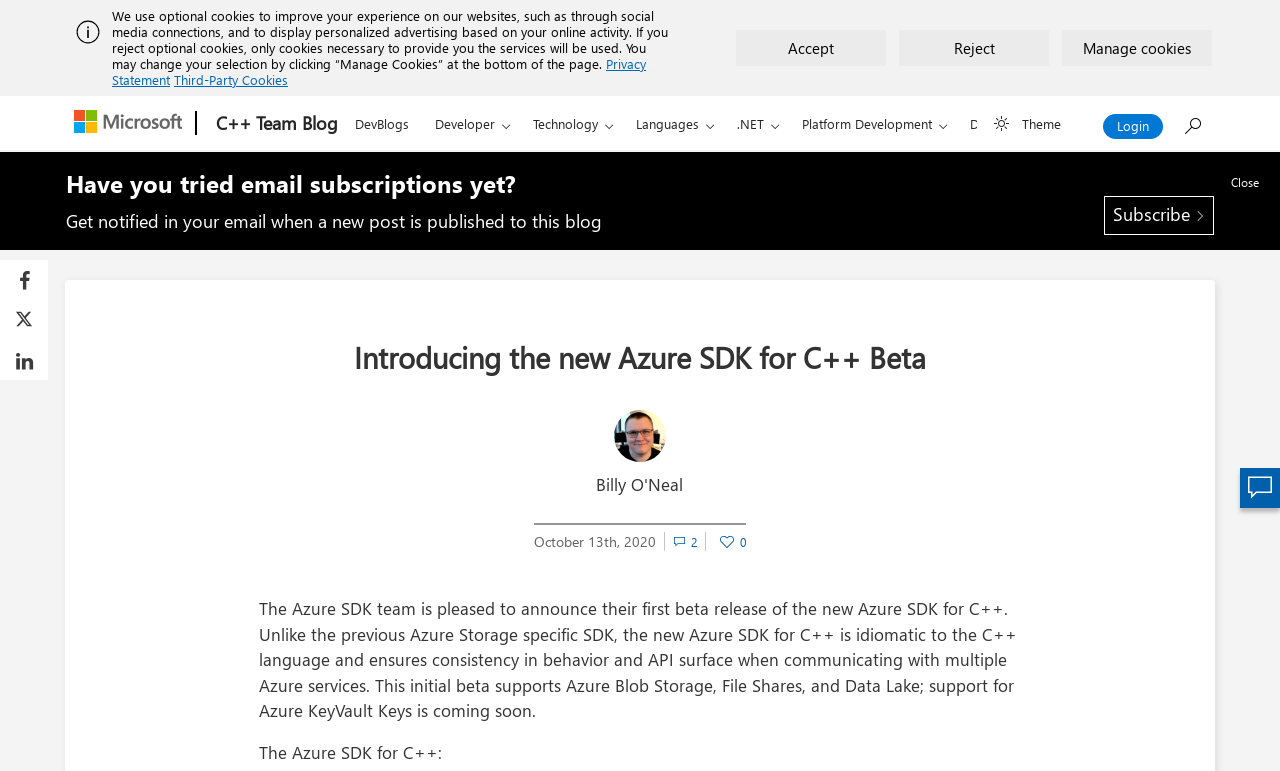Respond to the question below with a single word or phrase:
What is the theme selection option?

Light or dark theme